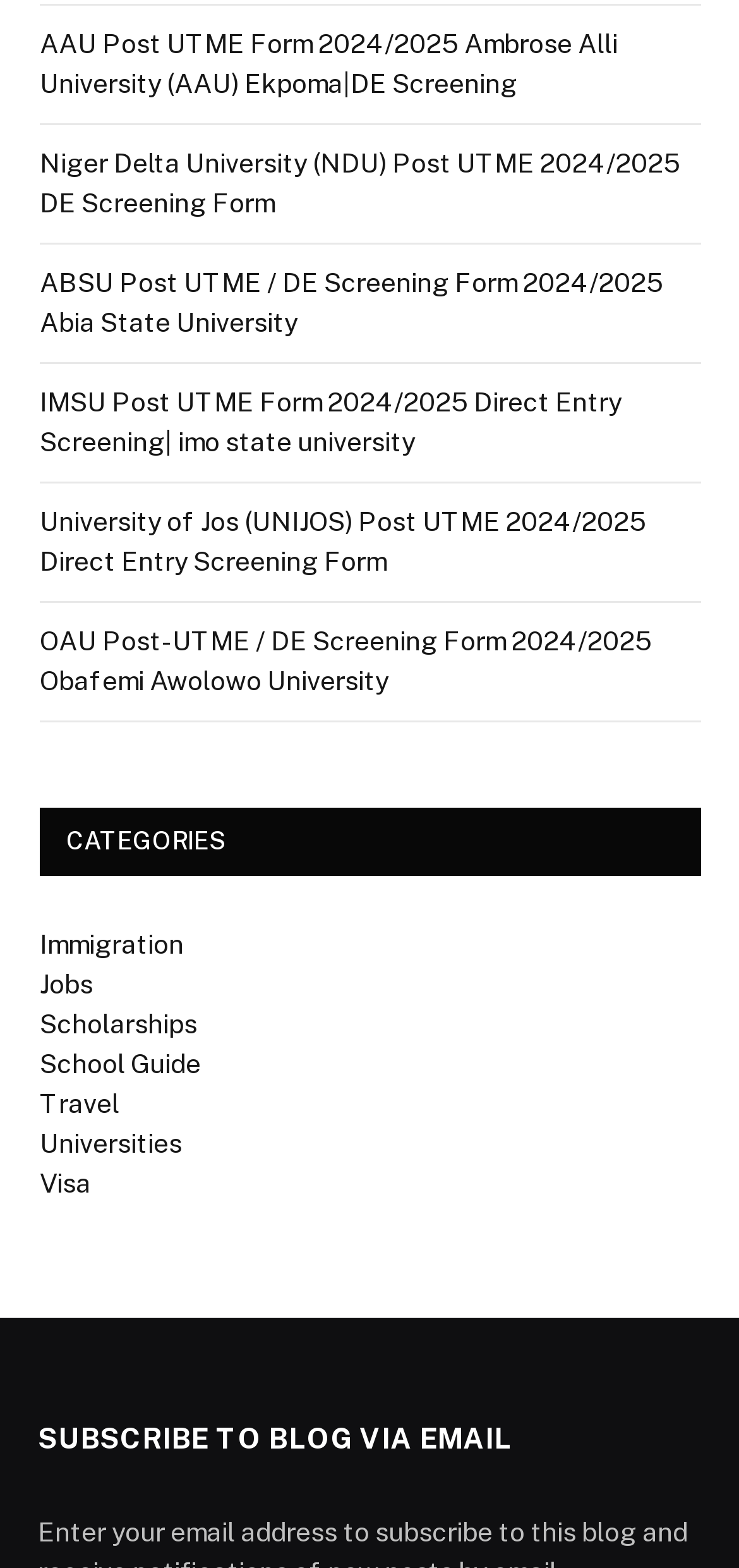Identify the bounding box coordinates for the region to click in order to carry out this instruction: "Click on AAU Post UTME Form 2024/2025 link". Provide the coordinates using four float numbers between 0 and 1, formatted as [left, top, right, bottom].

[0.054, 0.018, 0.836, 0.063]